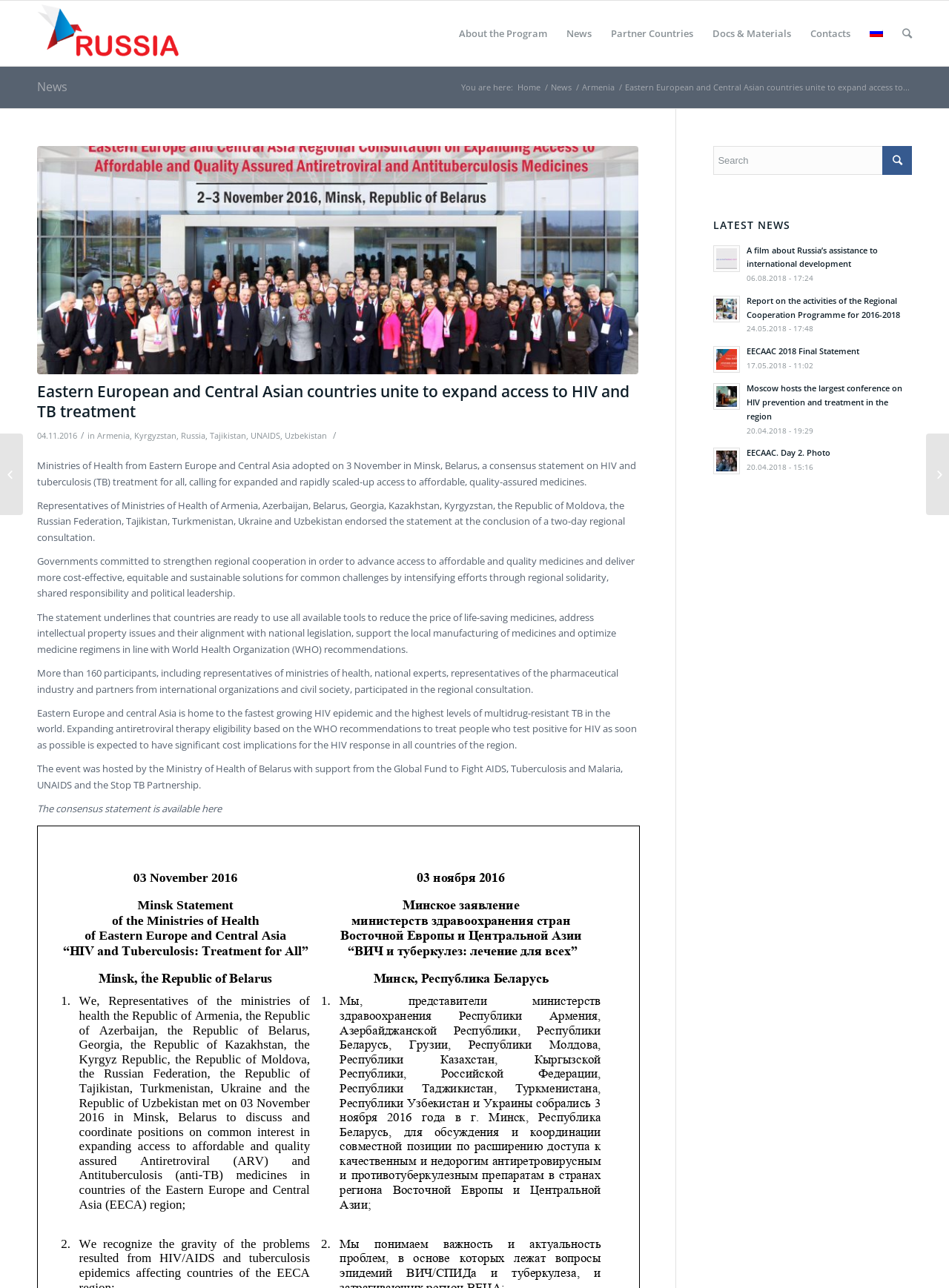Specify the bounding box coordinates of the area to click in order to execute this command: 'Search for a keyword'. The coordinates should consist of four float numbers ranging from 0 to 1, and should be formatted as [left, top, right, bottom].

[0.752, 0.113, 0.961, 0.136]